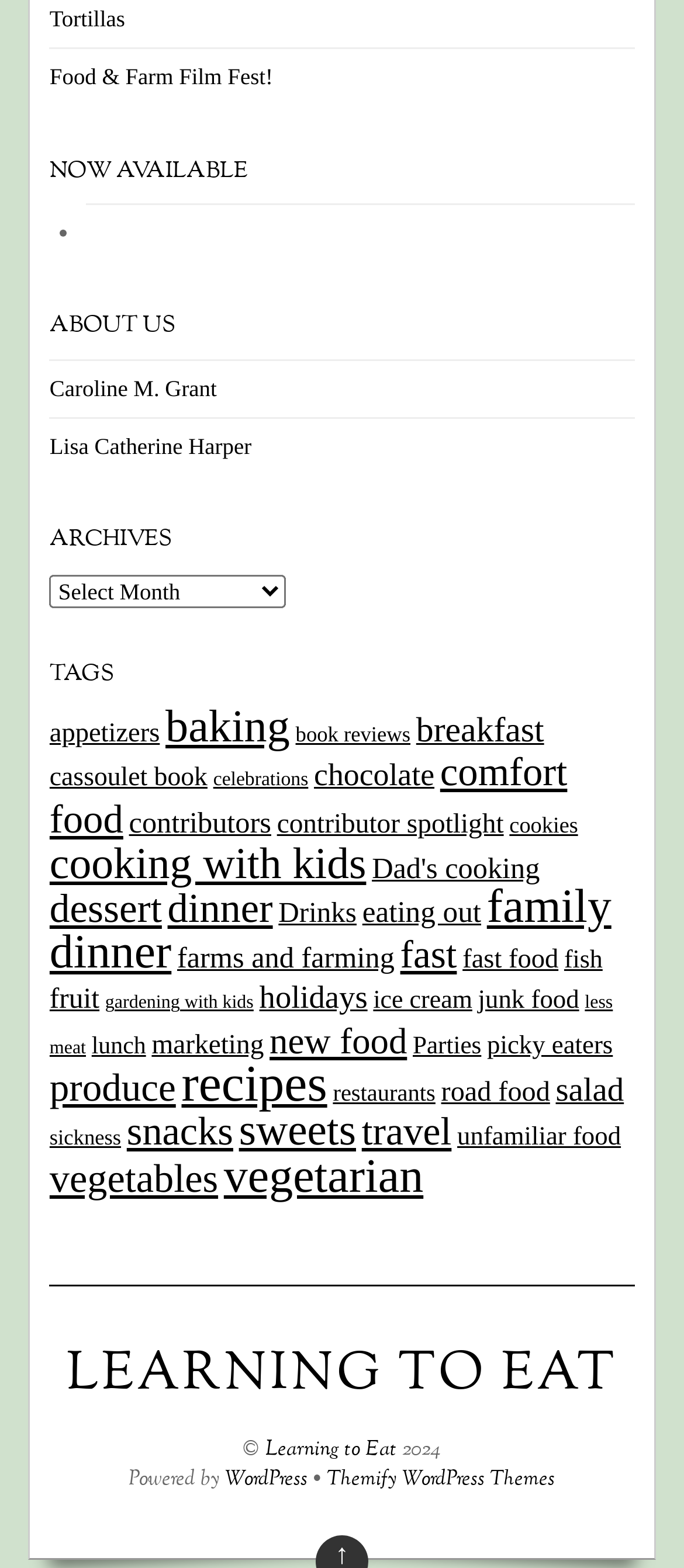Identify the bounding box coordinates for the UI element described as: "Marijuana Addiction". The coordinates should be provided as four floats between 0 and 1: [left, top, right, bottom].

None